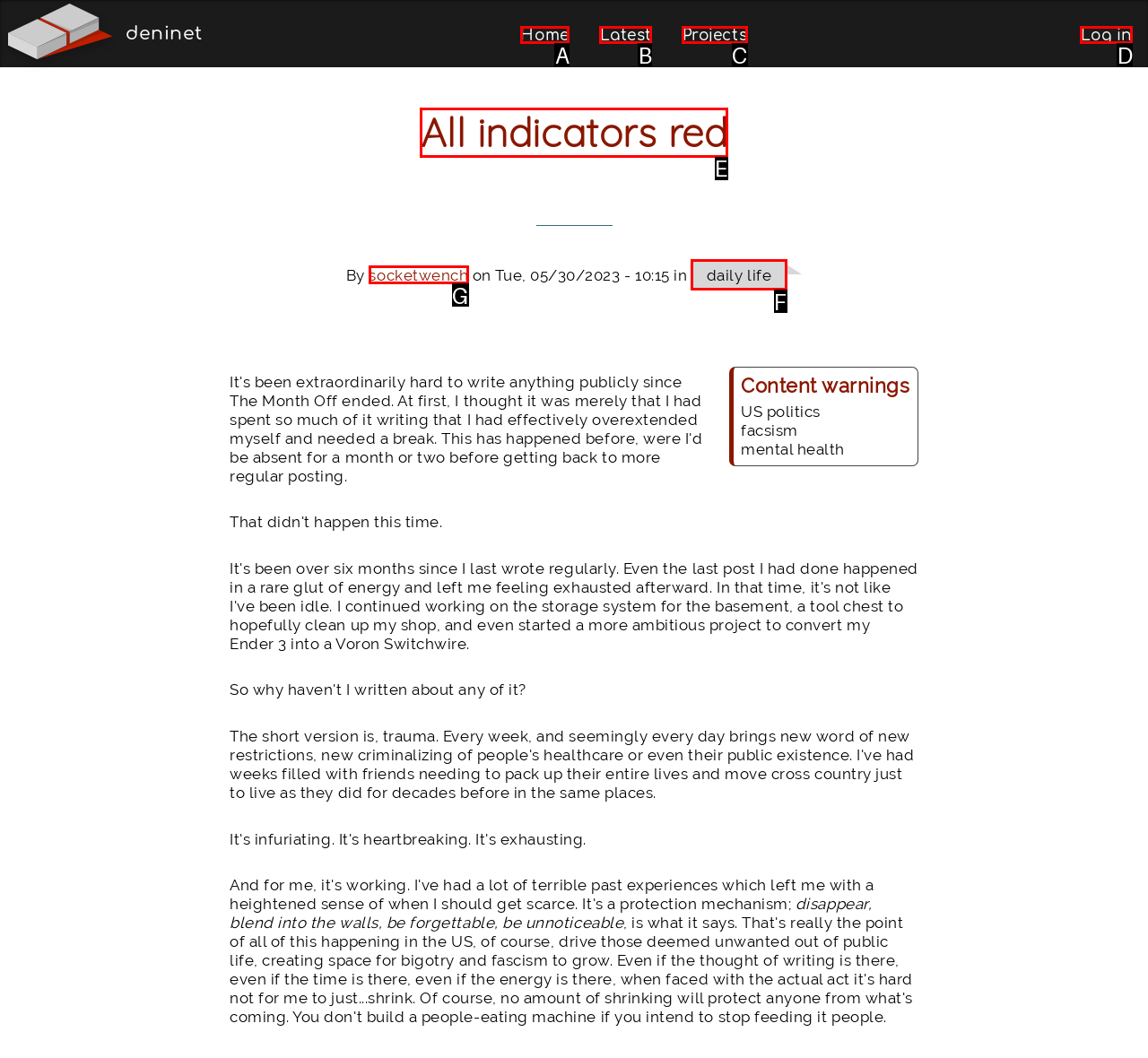Select the correct option based on the description: Log in
Answer directly with the option’s letter.

D